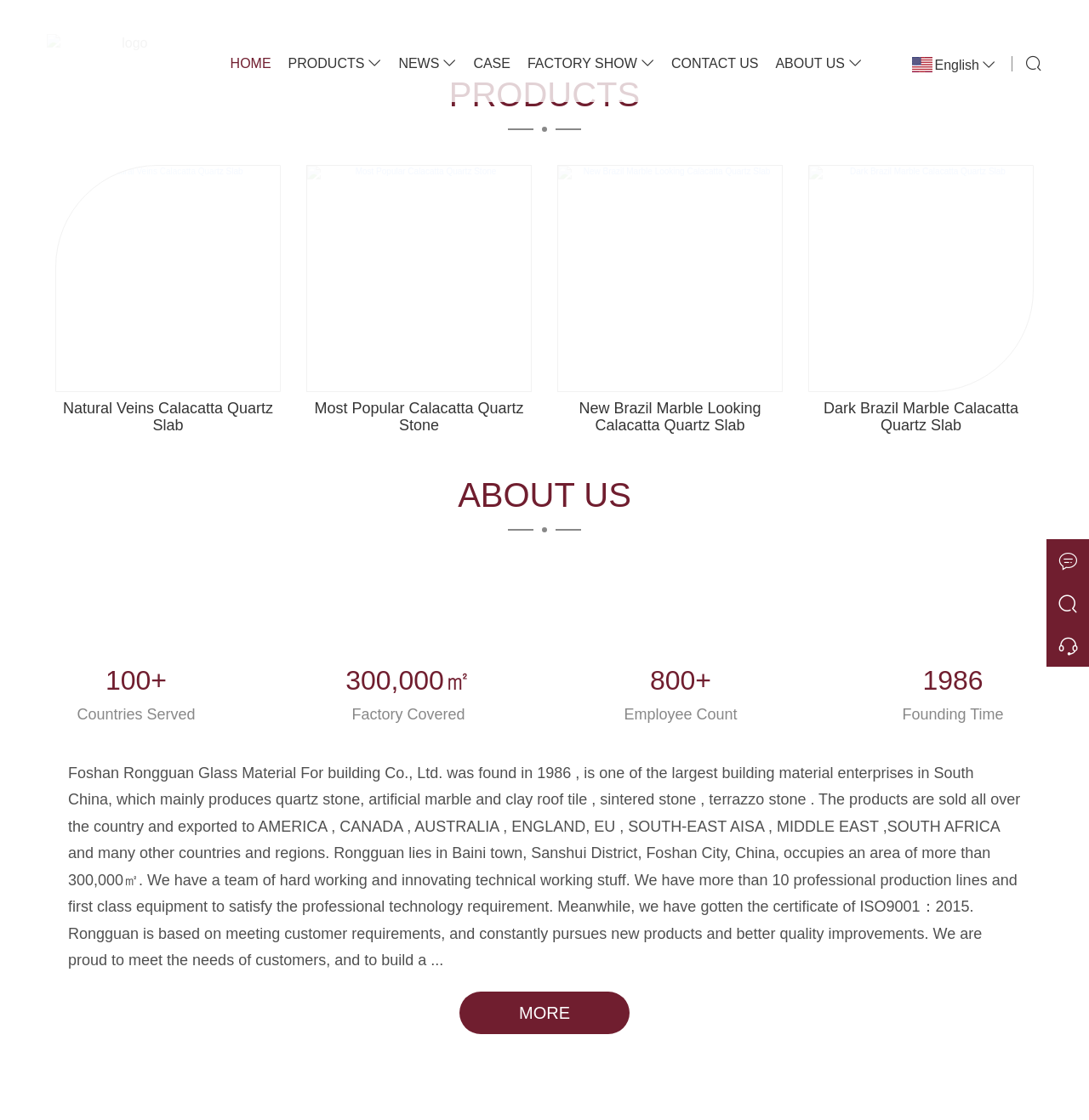Provide the bounding box coordinates for the UI element described in this sentence: "parent_node: HOME". The coordinates should be four float values between 0 and 1, i.e., [left, top, right, bottom].

[0.929, 0.05, 0.957, 0.064]